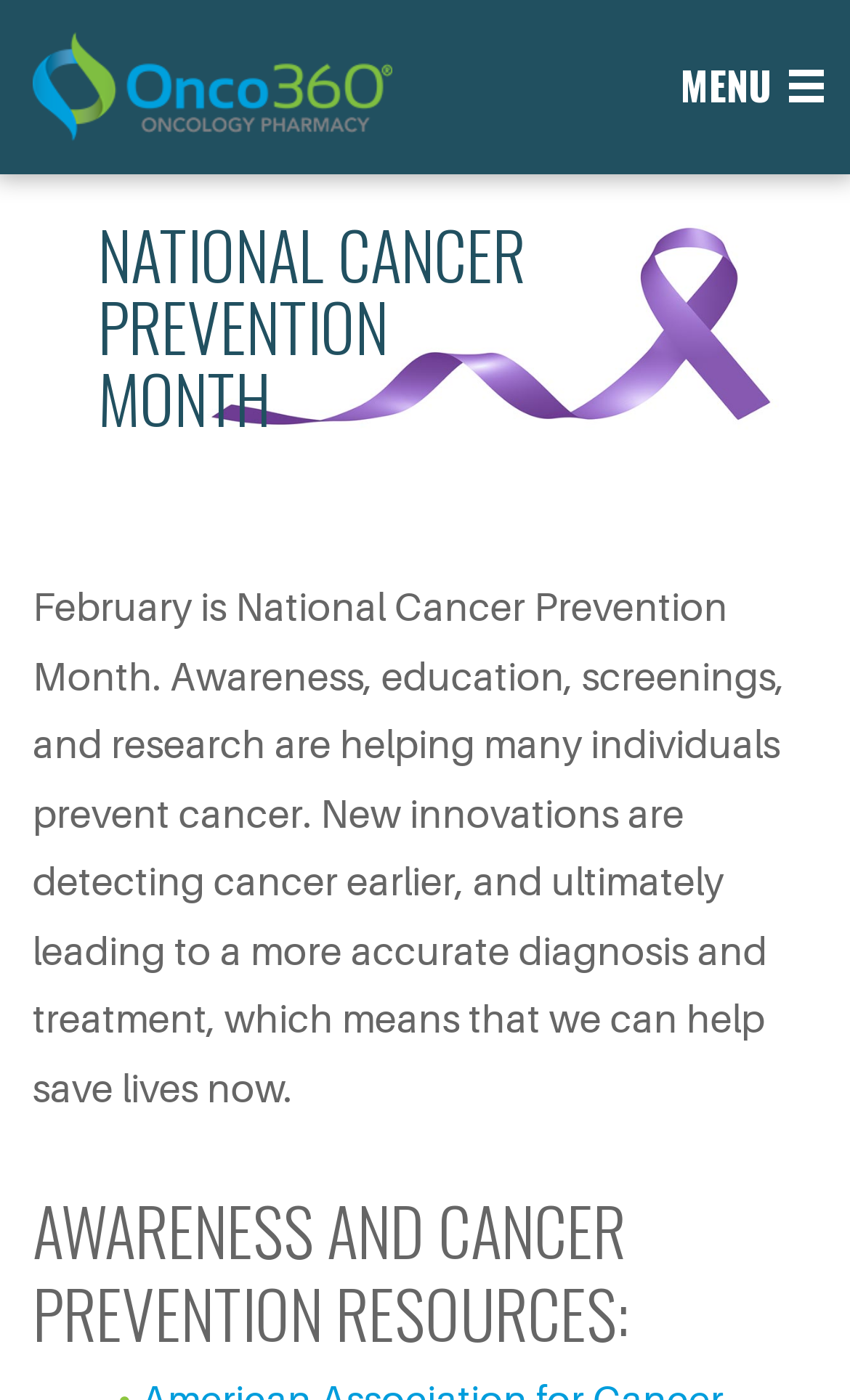Calculate the bounding box coordinates of the UI element given the description: "parent_node: WHY CHOOSE ONCO360?".

[0.038, 0.016, 0.962, 0.109]